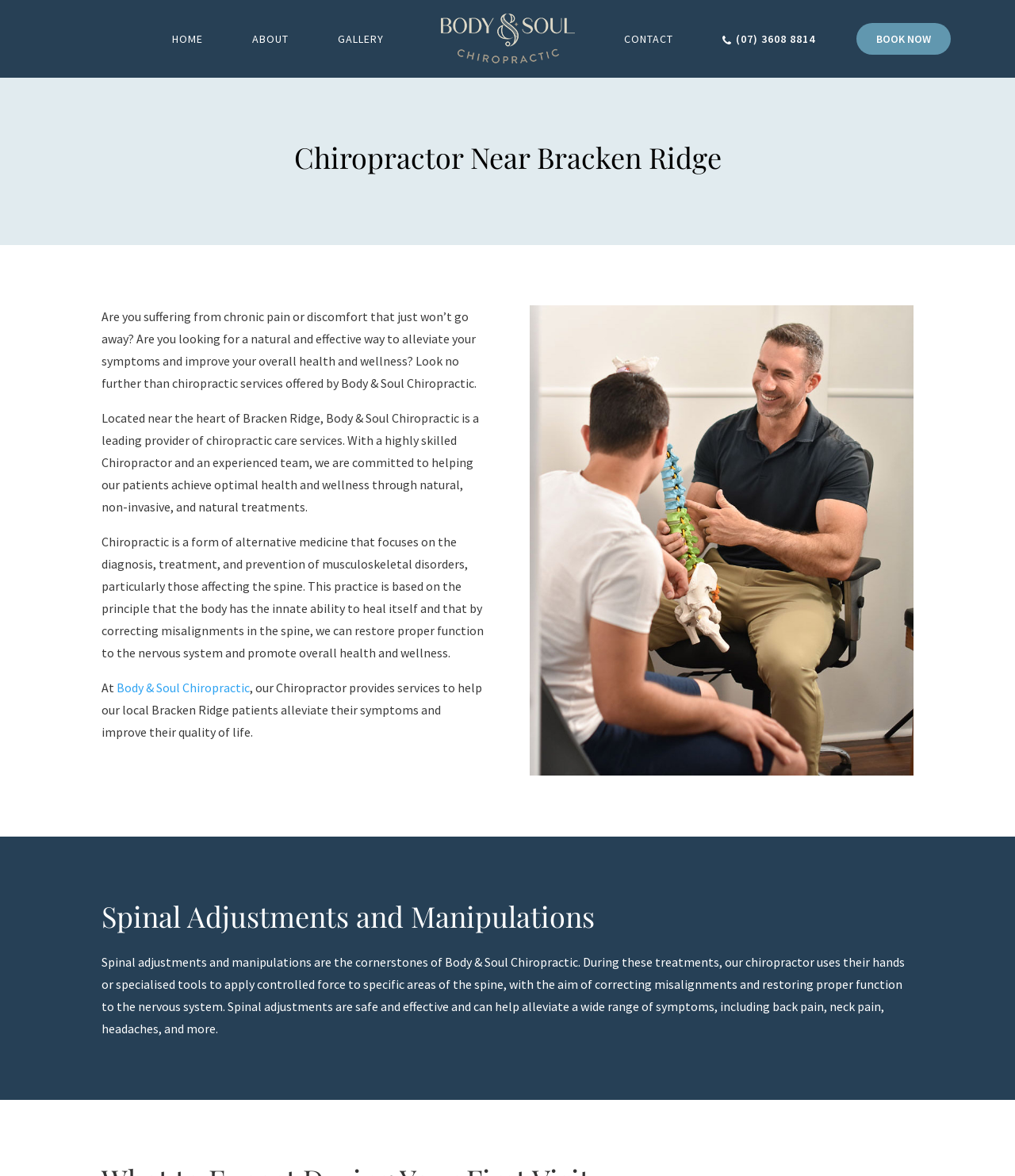What is the focus of chiropractic care?
Using the picture, provide a one-word or short phrase answer.

Musculoskeletal disorders